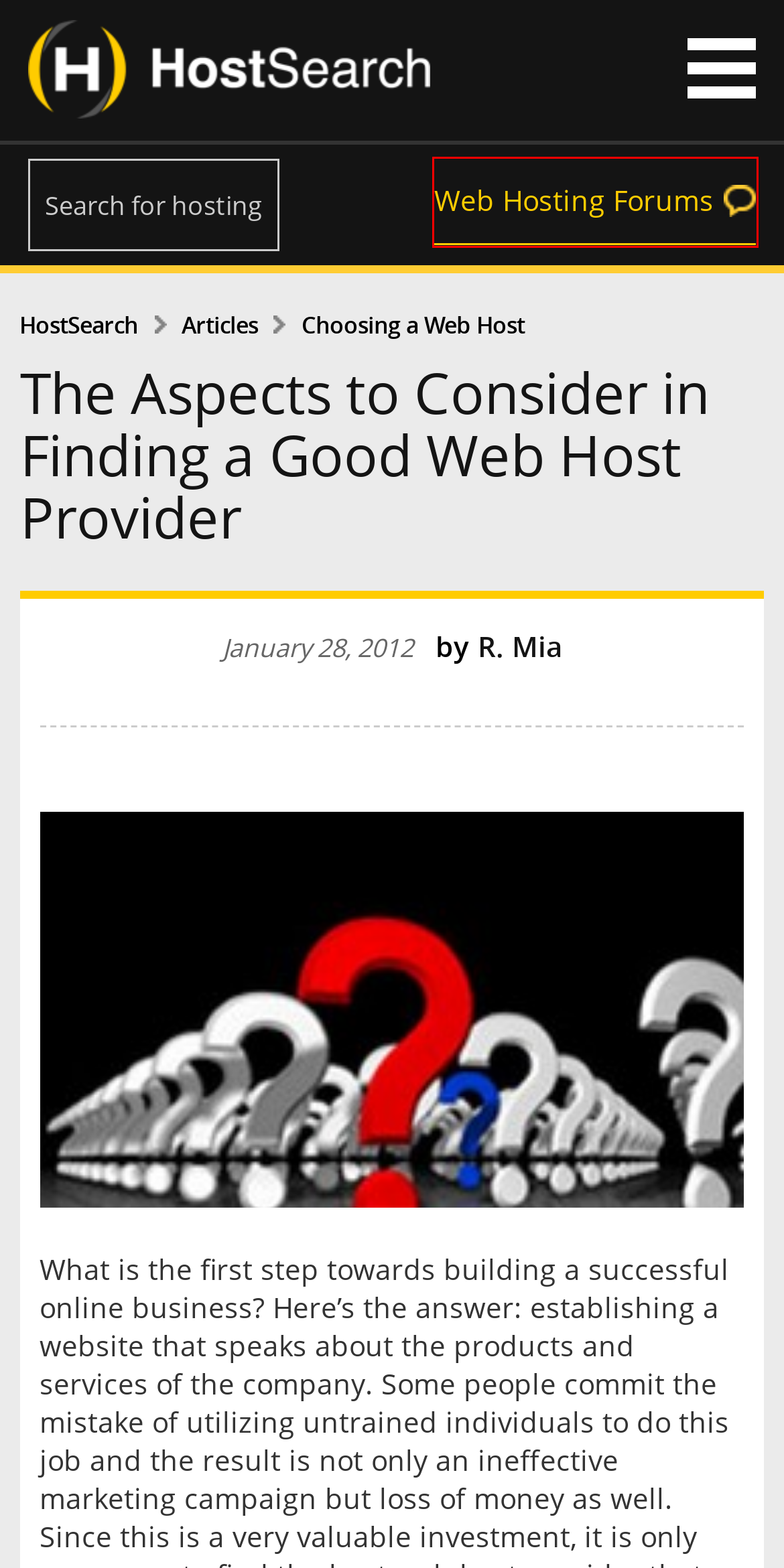You have a screenshot showing a webpage with a red bounding box around a UI element. Choose the webpage description that best matches the new page after clicking the highlighted element. Here are the options:
A. Free Downloadable Fonts and Dingbats | FontRiver
B. Choosing a Web Host - Web Hosting Articles at HostSearch.com
C. Clicksee Network
D. Web Hosting Articles at HostSearch.com
E. HostSearch.Com: WebHostCenter
F. Best Web Hosting. Fast, Secure VPS Hosting. Cheap Dedicated Servers.
G. HostSearch Forums
H. Web Hosting Search - Find the best web hosts with reviews and special offers

G